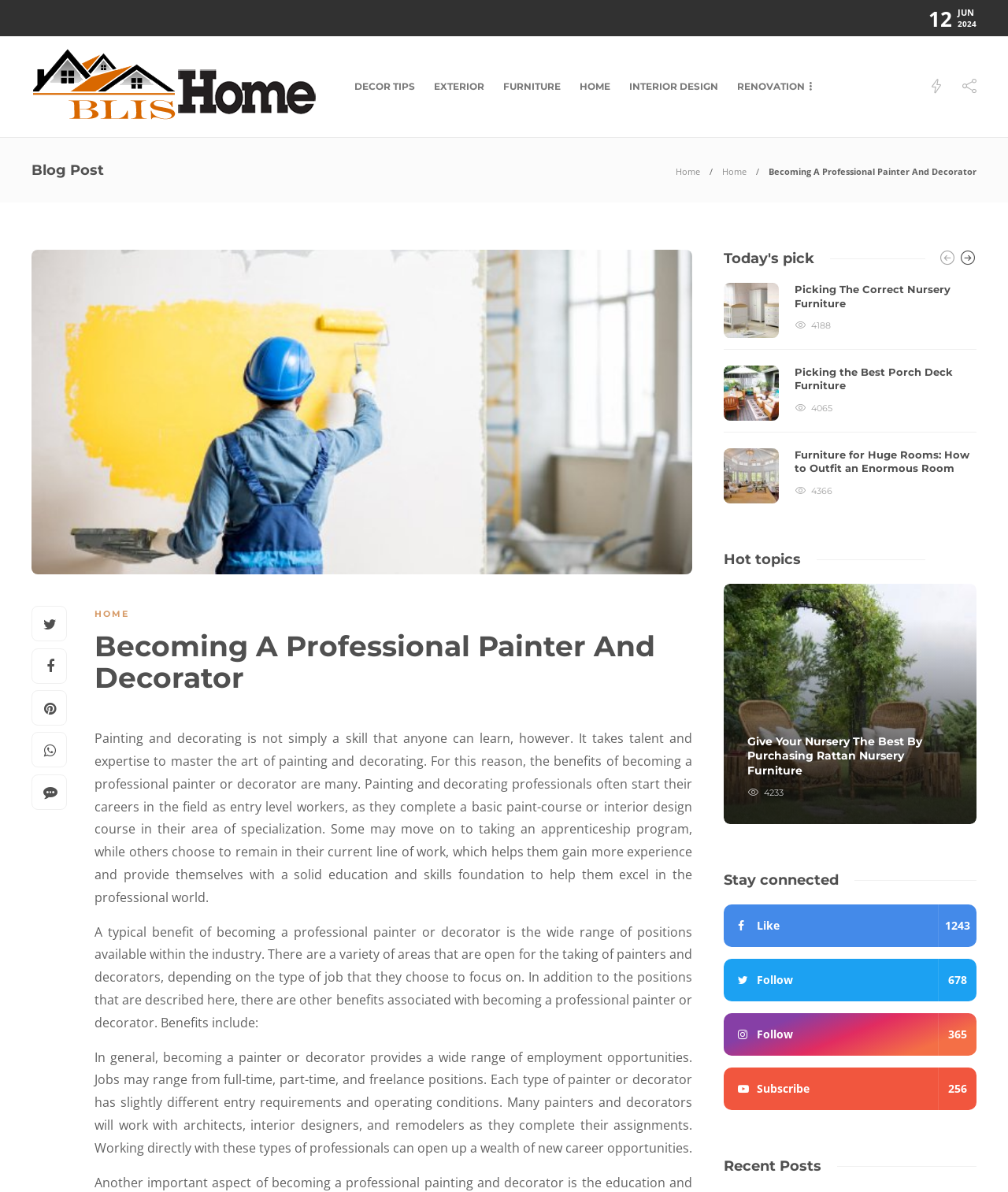What is the category of the blog post?
Please respond to the question with a detailed and thorough explanation.

I found the category by looking at the links in the second layout table. The first link says 'DECOR TIPS', which suggests that it is the category of the blog post.